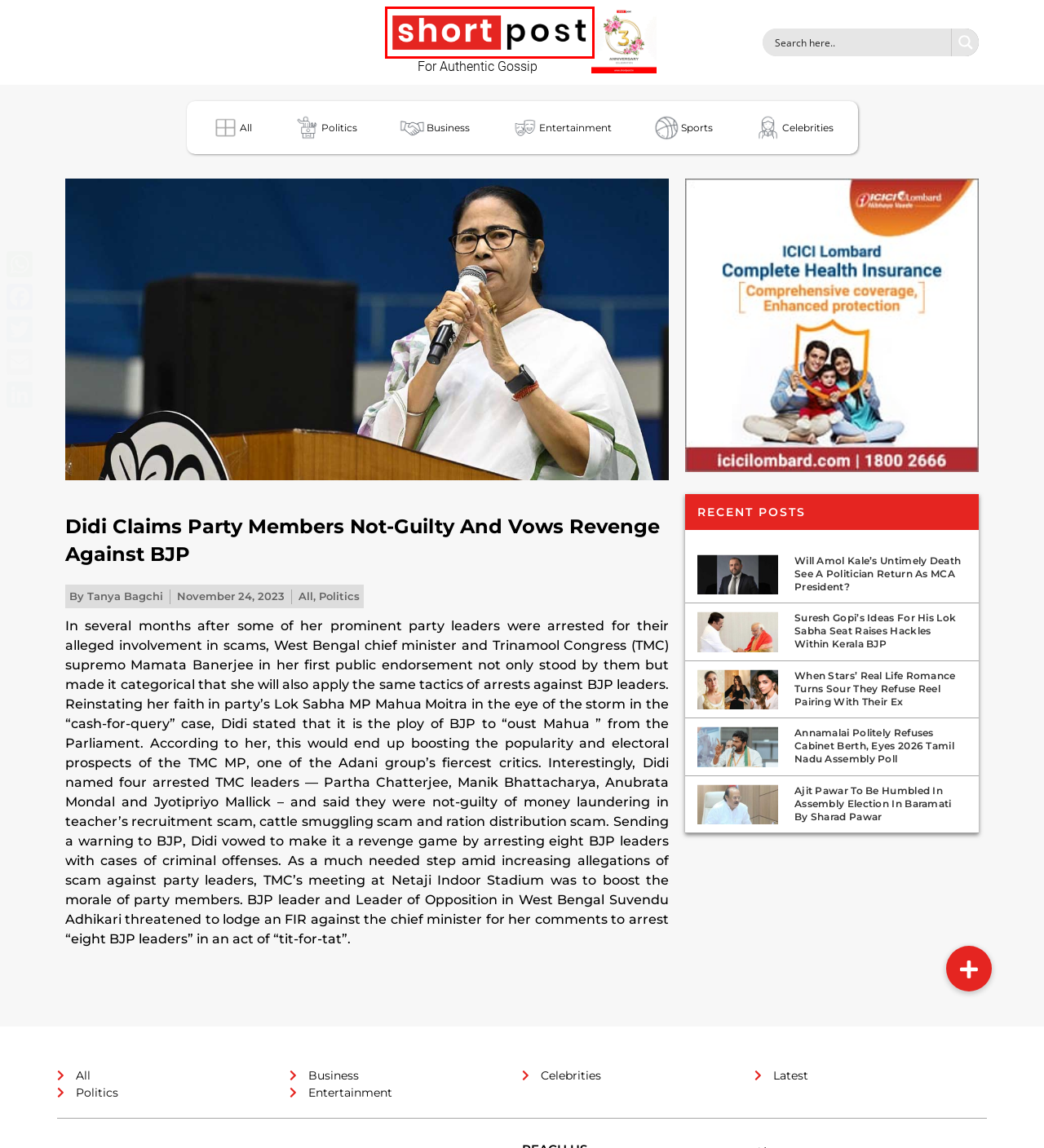Given a webpage screenshot featuring a red rectangle around a UI element, please determine the best description for the new webpage that appears after the element within the bounding box is clicked. The options are:
A. Business Archives - Short Post
B. Entertainment Archives - Short Post
C. Annamalai Politely Refuses Cabinet Berth, Eyes 2026 Tamil Nadu Assembly Poll - Short Post
D. Suresh Gopi's Ideas For His Lok Sabha Seat Raises Hackles Within Kerala BJP - Short Post
E. November 24, 2023 - Short Post
F. Short Post - News
G. Politics Archives - Short Post
H. Tanya Bagchi, Author at Short Post

F